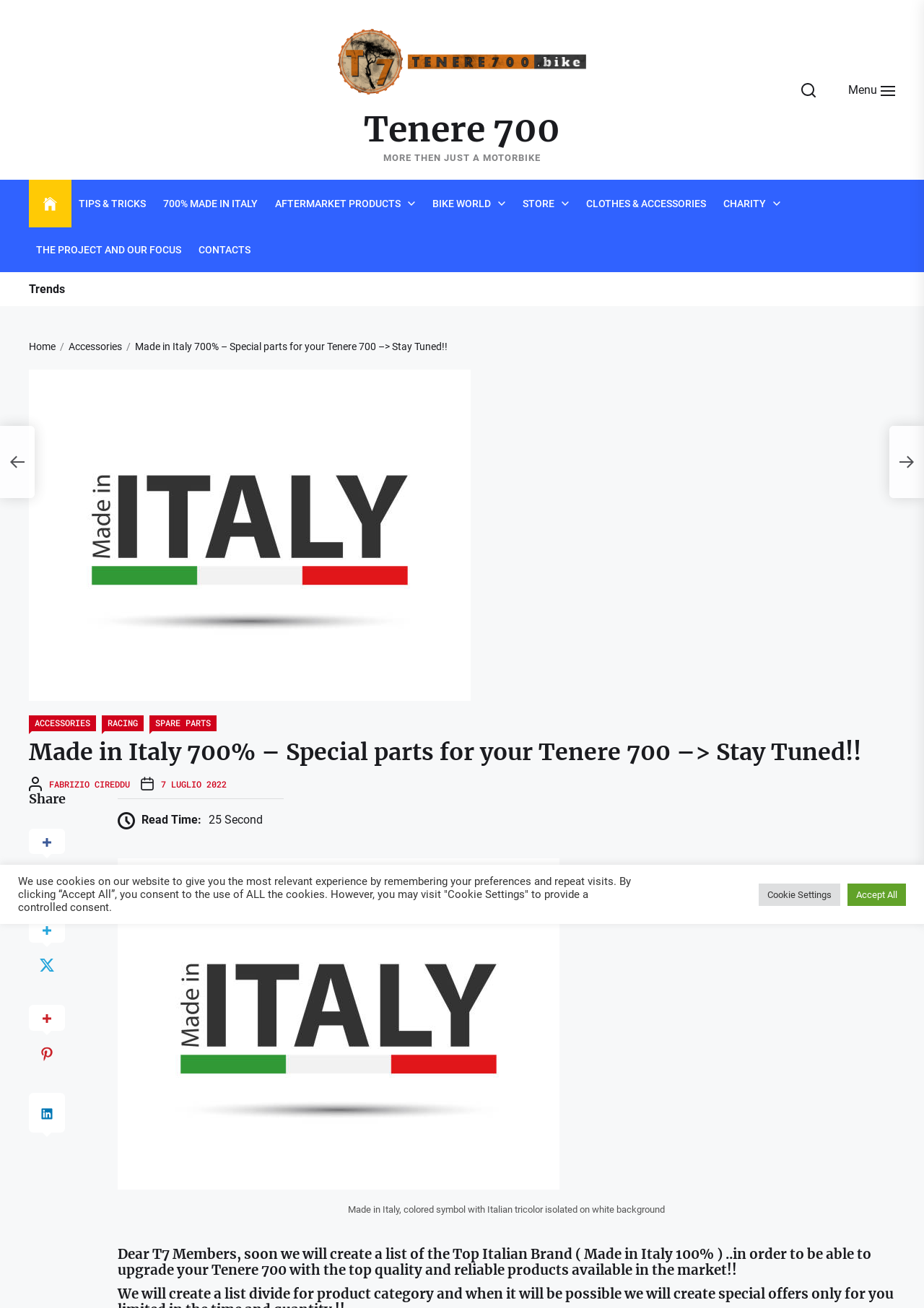Find the bounding box of the web element that fits this description: "Tips & Tricks".

[0.085, 0.15, 0.158, 0.162]